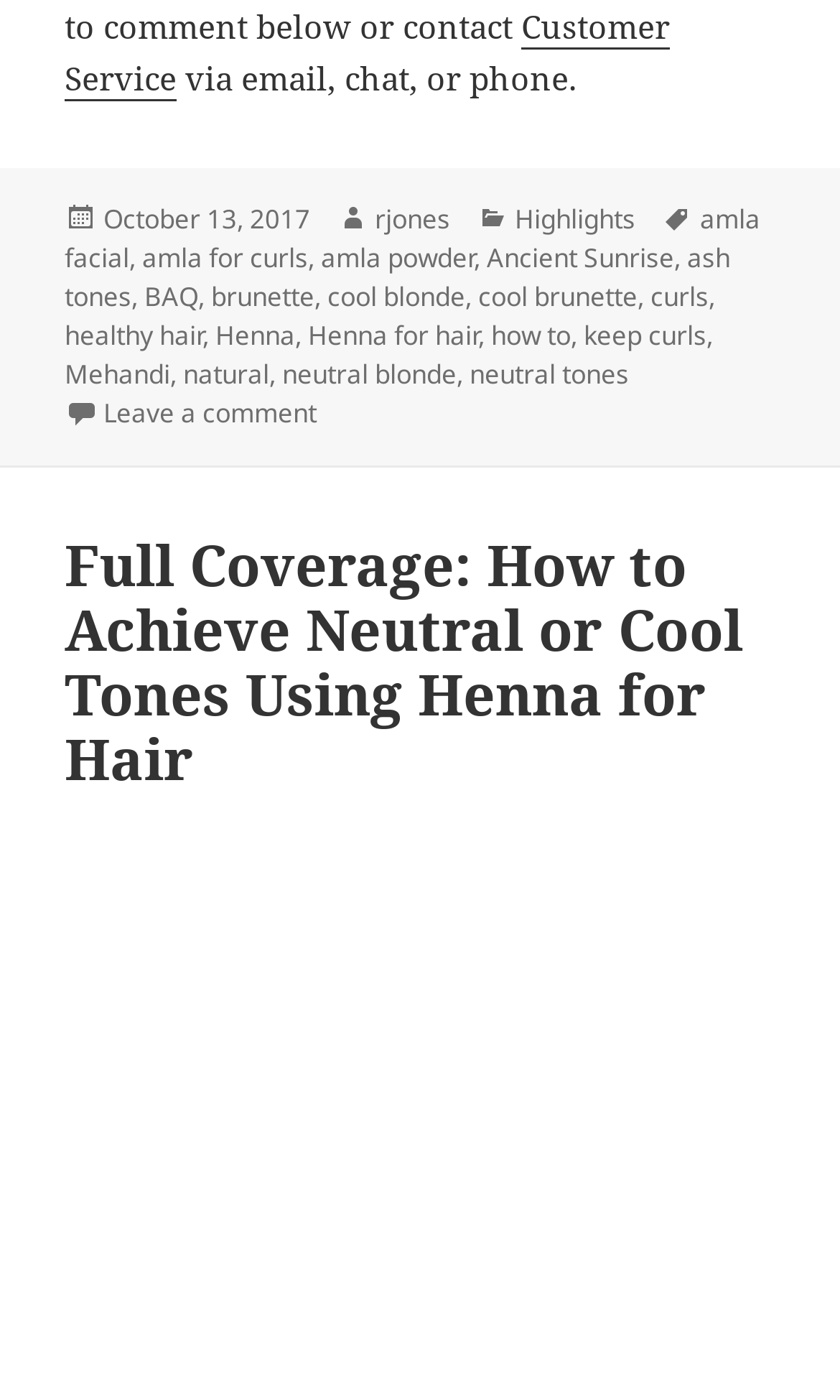What is the date this article was posted?
Answer the question with a detailed explanation, including all necessary information.

The date this article was posted can be found in the footer section of the webpage, where it says 'Posted on' followed by a link 'October 13, 2017'.